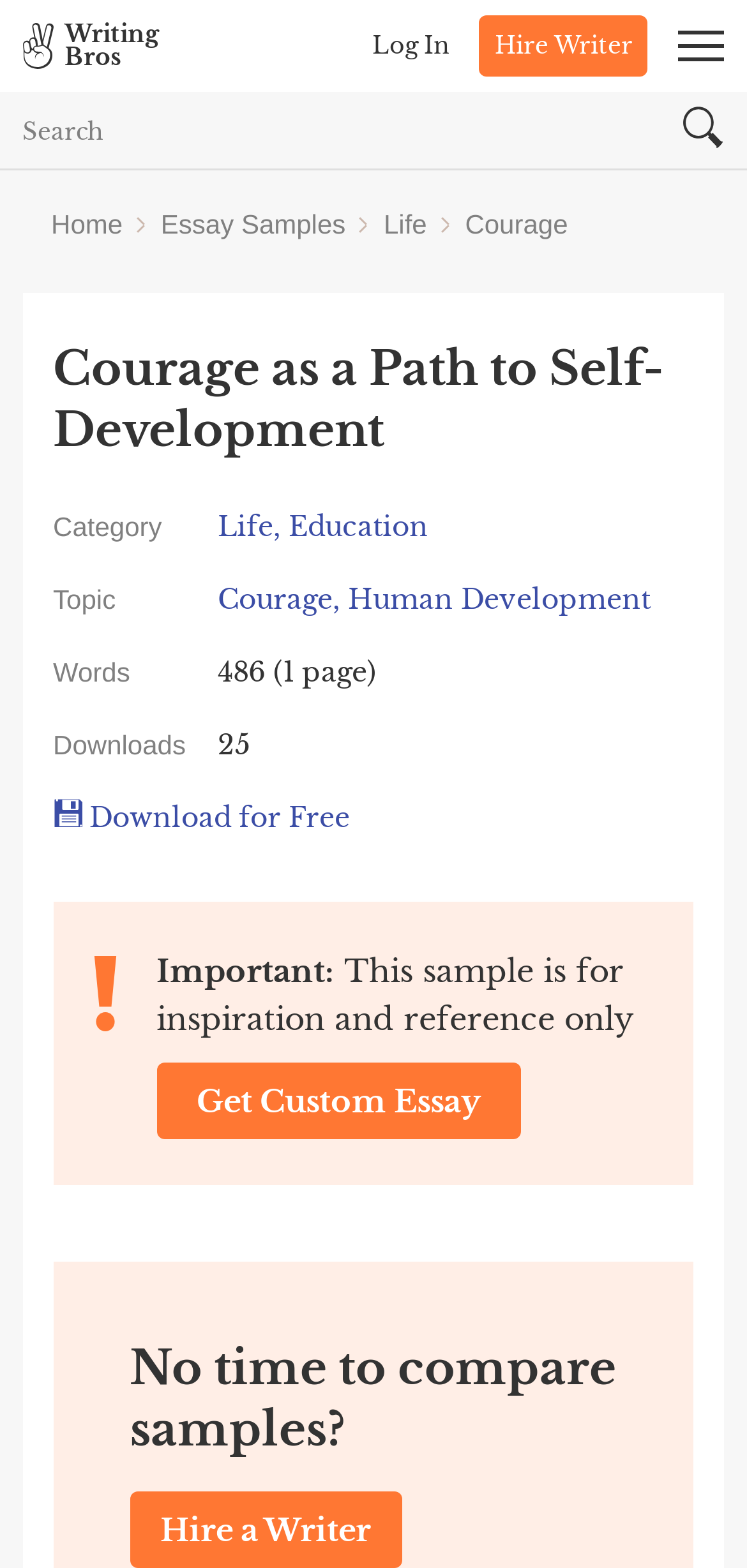Identify the bounding box coordinates of the clickable region necessary to fulfill the following instruction: "Download the essay sample". The bounding box coordinates should be four float numbers between 0 and 1, i.e., [left, top, right, bottom].

[0.109, 0.51, 0.468, 0.532]